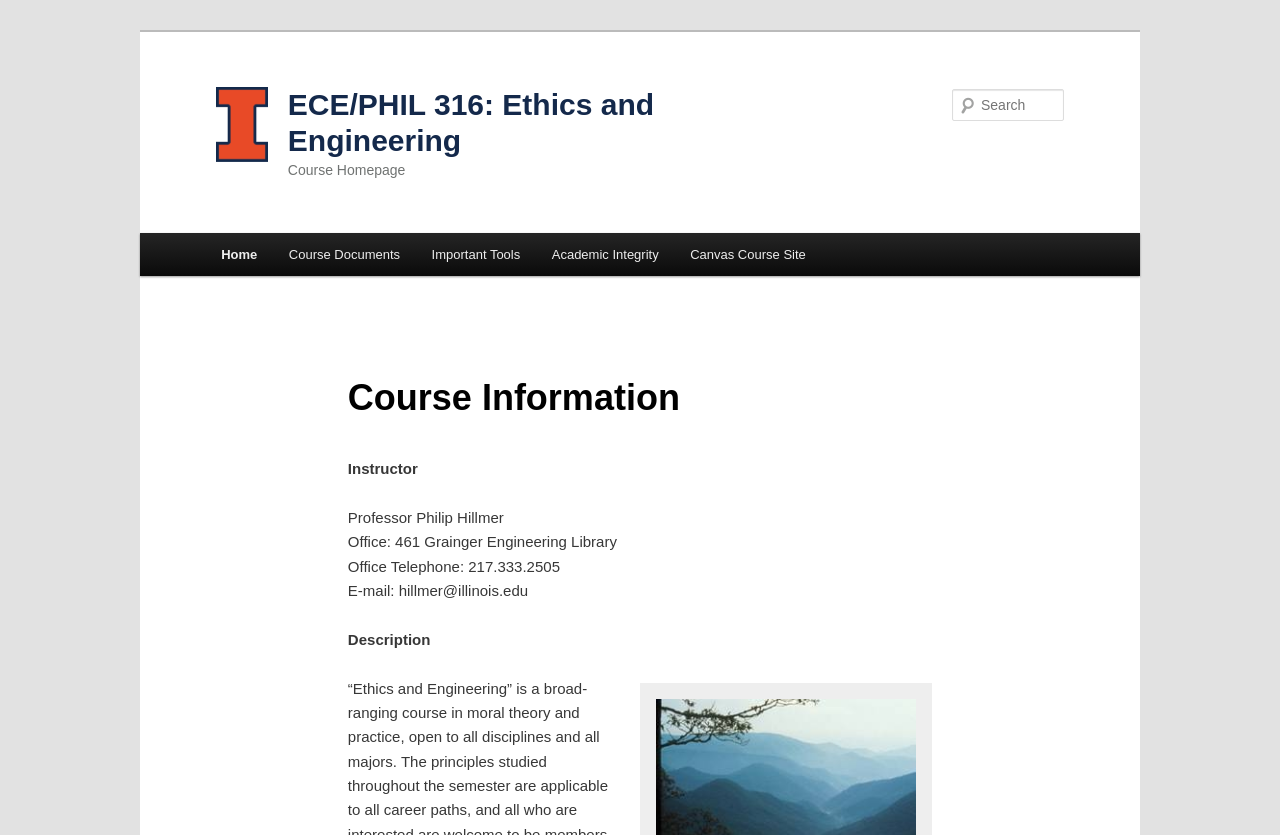Create an elaborate caption for the webpage.

The webpage is a course homepage for ECE/PHIL 316: Ethics and Engineering at the University of Illinois at Urbana-Champaign. At the top left, there is a link to the university's block I, accompanied by an image of the university's logo. Next to it, there are two headings, "ECE/PHIL 316: Ethics and Engineering" and "Course Homepage", which serve as the title of the page.

On the top right, there is a search function, consisting of a static text "Search" and a textbox where users can input their search queries. Below the search function, there is a main menu section, which contains links to "Home", "Course Documents", "Important Tools", "Academic Integrity", and "Canvas Course Site".

The main content of the page is divided into two sections. The first section is headed by "Course Information" and contains details about the course, including the instructor's name, office location, office telephone number, and email address. The second section is headed by "Description", but its content is not provided.

There are no images on the page except for the university's logo at the top left. The layout is organized, with clear headings and concise text, making it easy to navigate and find information.